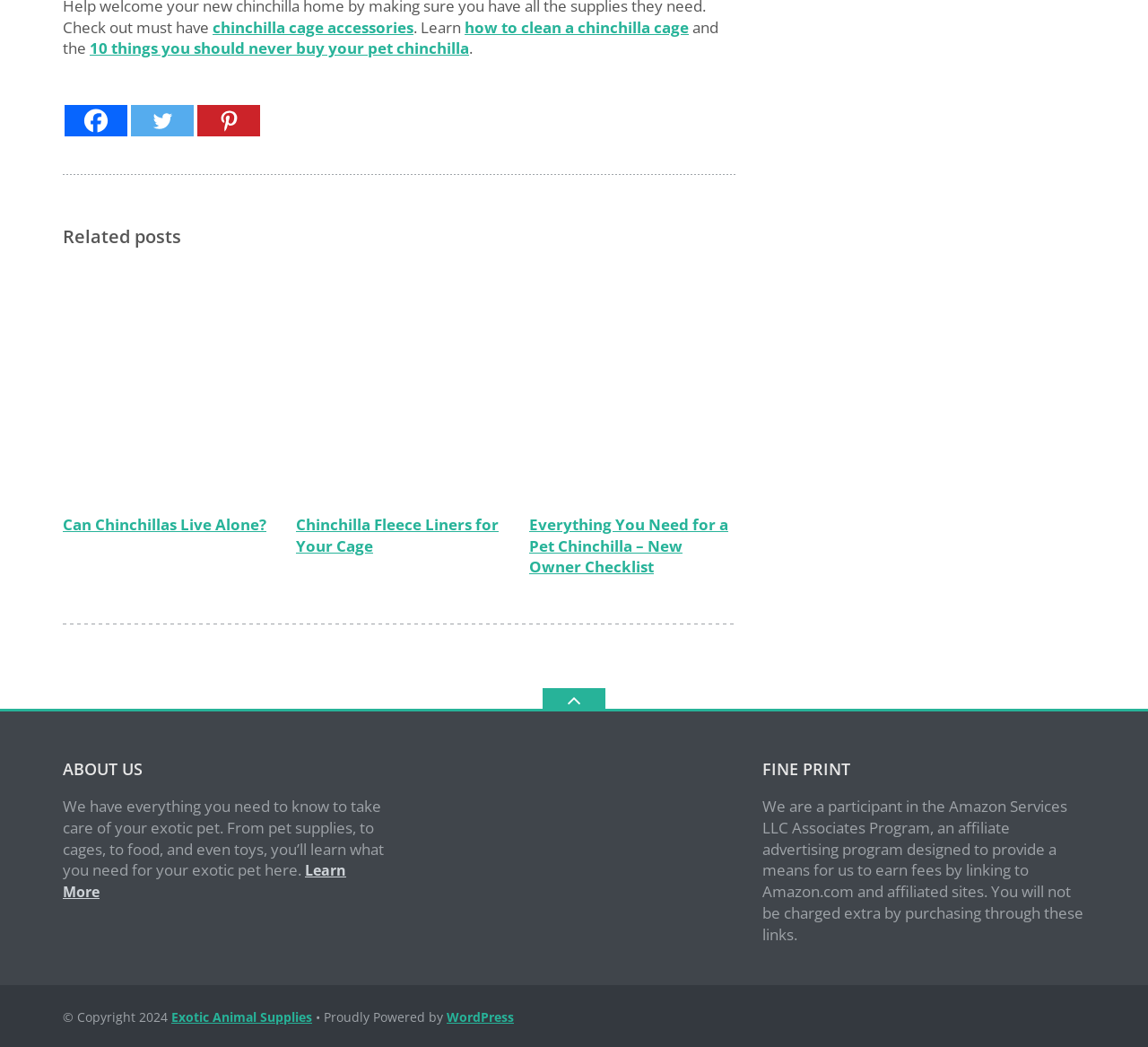Locate the UI element described as follows: "parent_node: ABOUT US". Return the bounding box coordinates as four float numbers between 0 and 1 in the order [left, top, right, bottom].

[0.473, 0.657, 0.527, 0.678]